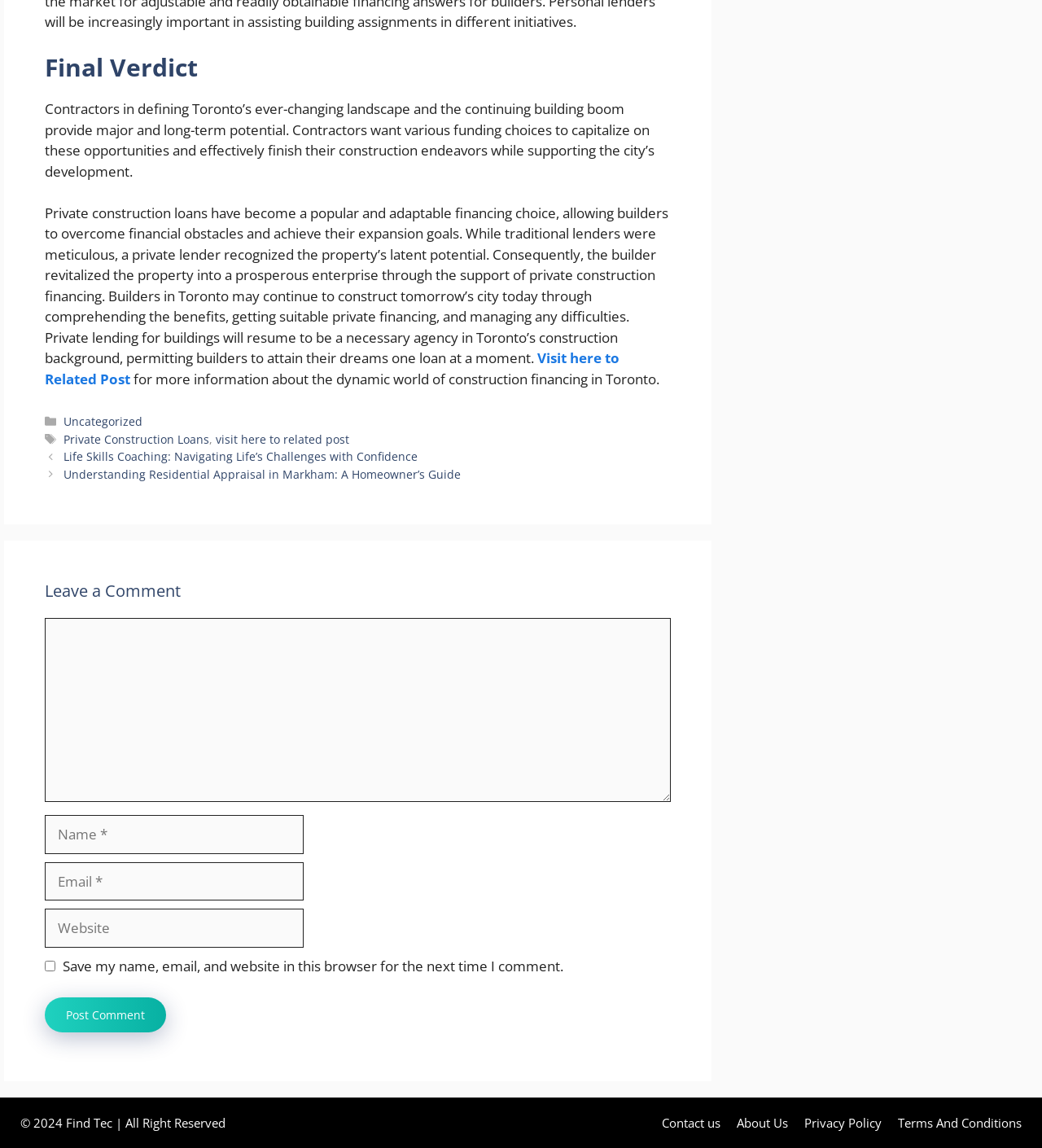What is the name of the website?
Answer the question in as much detail as possible.

The website's name can be found in the footer section, where it is stated '© 2024 Find Tec | All Right Reserved'. This suggests that the website is owned by Find Tec.